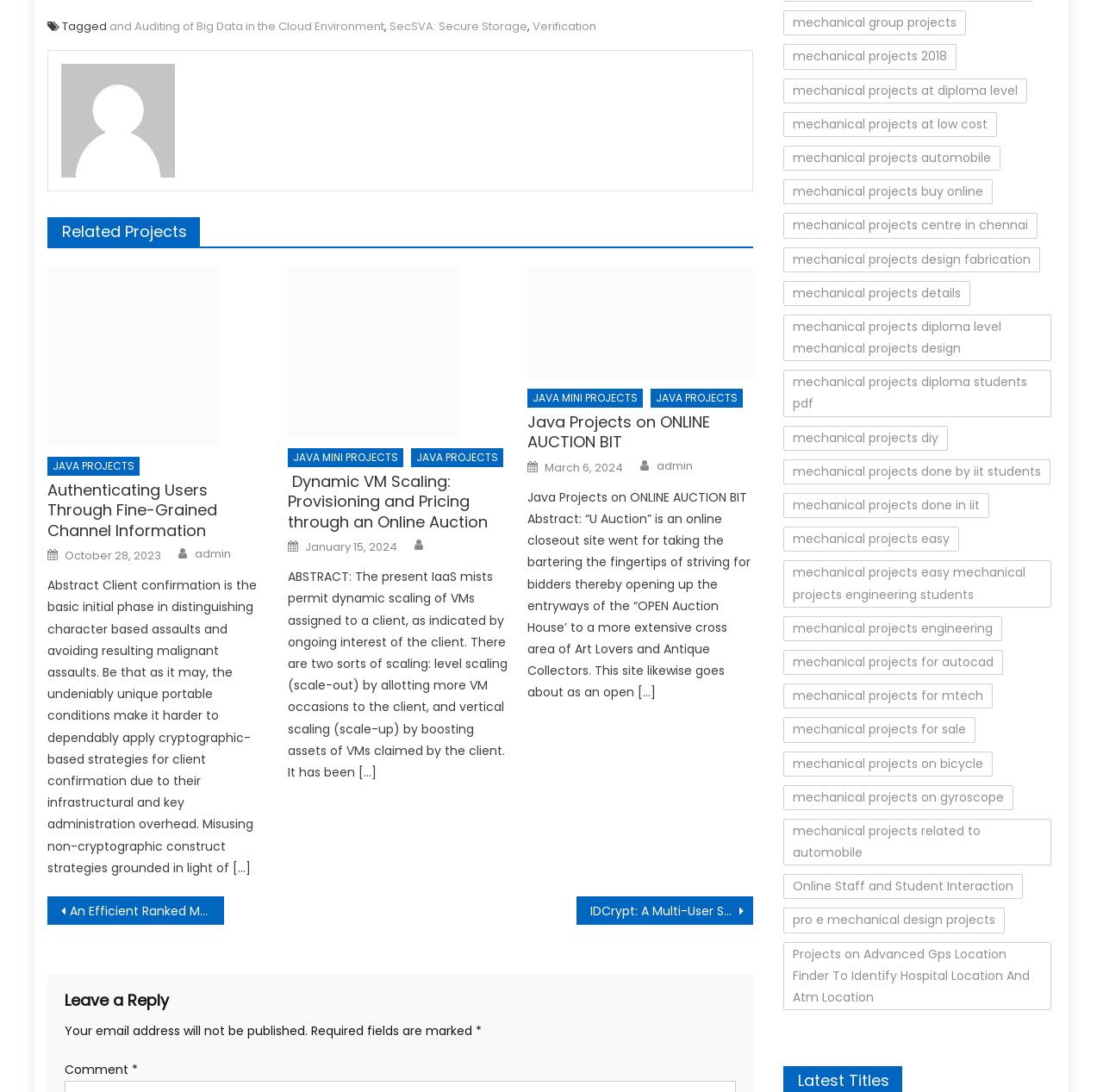Extract the bounding box coordinates of the UI element described by: "mechanical projects at low cost". The coordinates should include four float numbers ranging from 0 to 1, e.g., [left, top, right, bottom].

[0.71, 0.102, 0.904, 0.125]